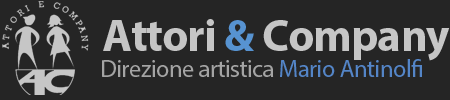What is the focus of Attori & Company?
Answer the question with a single word or phrase by looking at the picture.

Artistic and theatrical direction